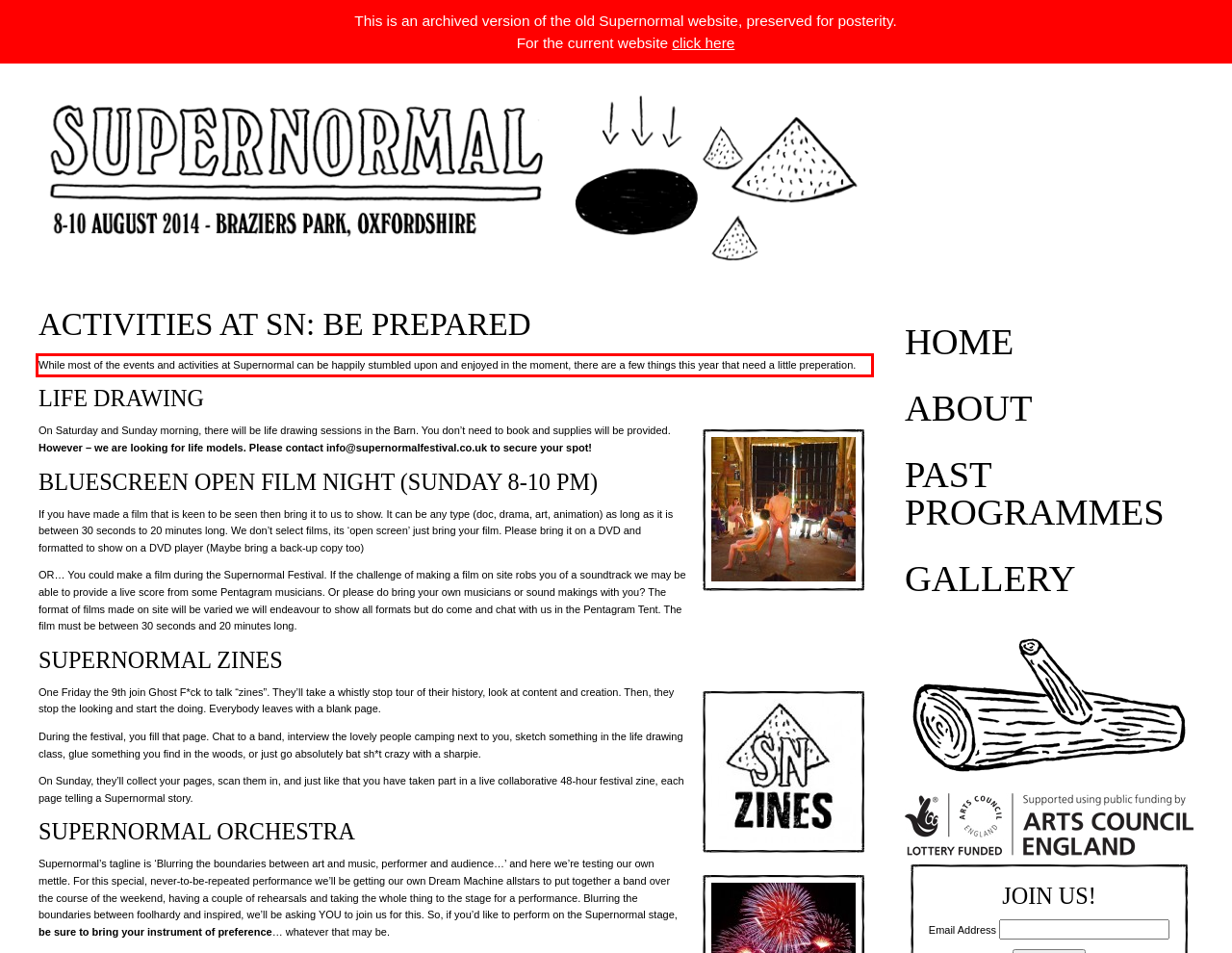Please look at the webpage screenshot and extract the text enclosed by the red bounding box.

While most of the events and activities at Supernormal can be happily stumbled upon and enjoyed in the moment, there are a few things this year that need a little preperation.